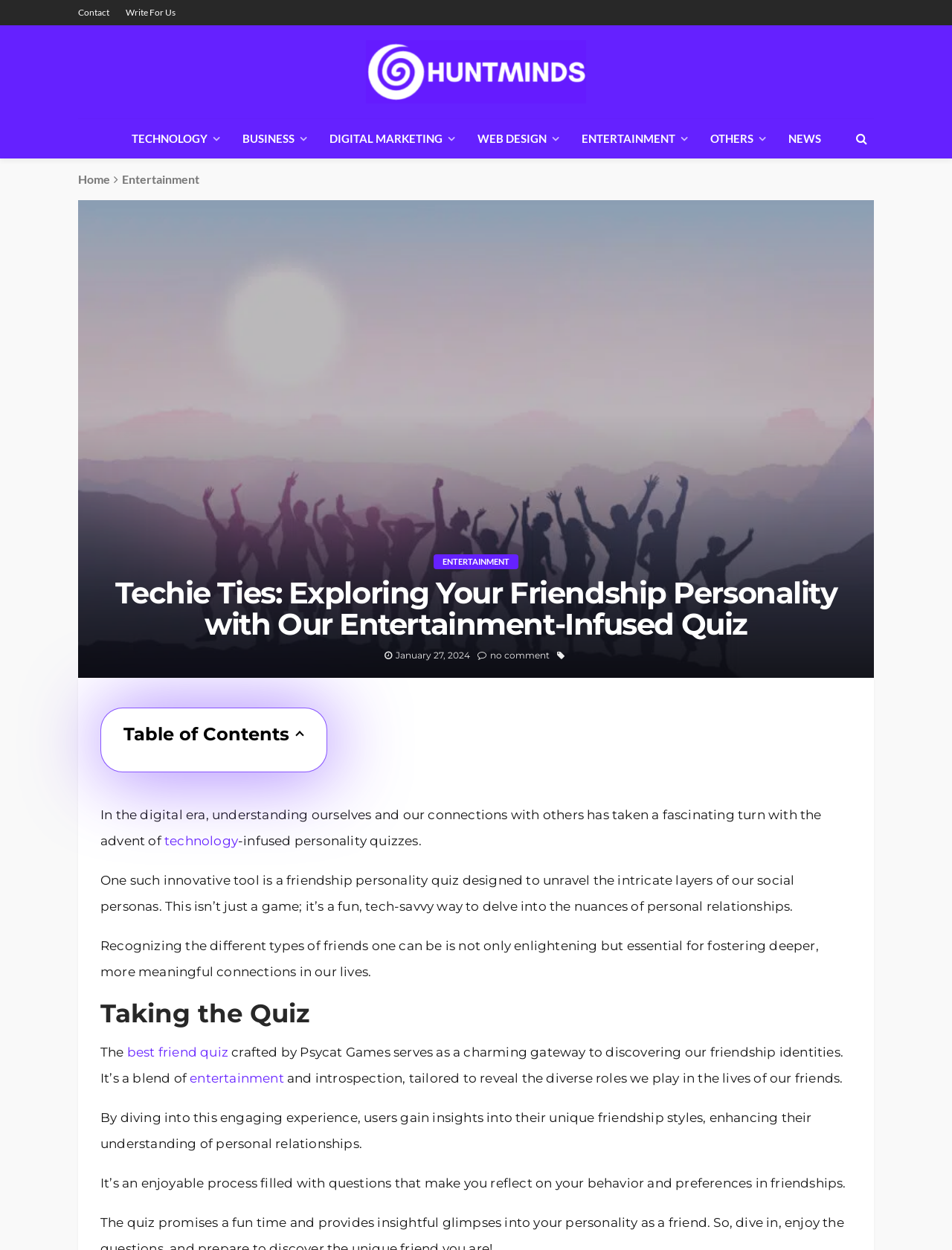Please specify the bounding box coordinates of the clickable region necessary for completing the following instruction: "Read the notice of public meeting and agenda". The coordinates must consist of four float numbers between 0 and 1, i.e., [left, top, right, bottom].

None